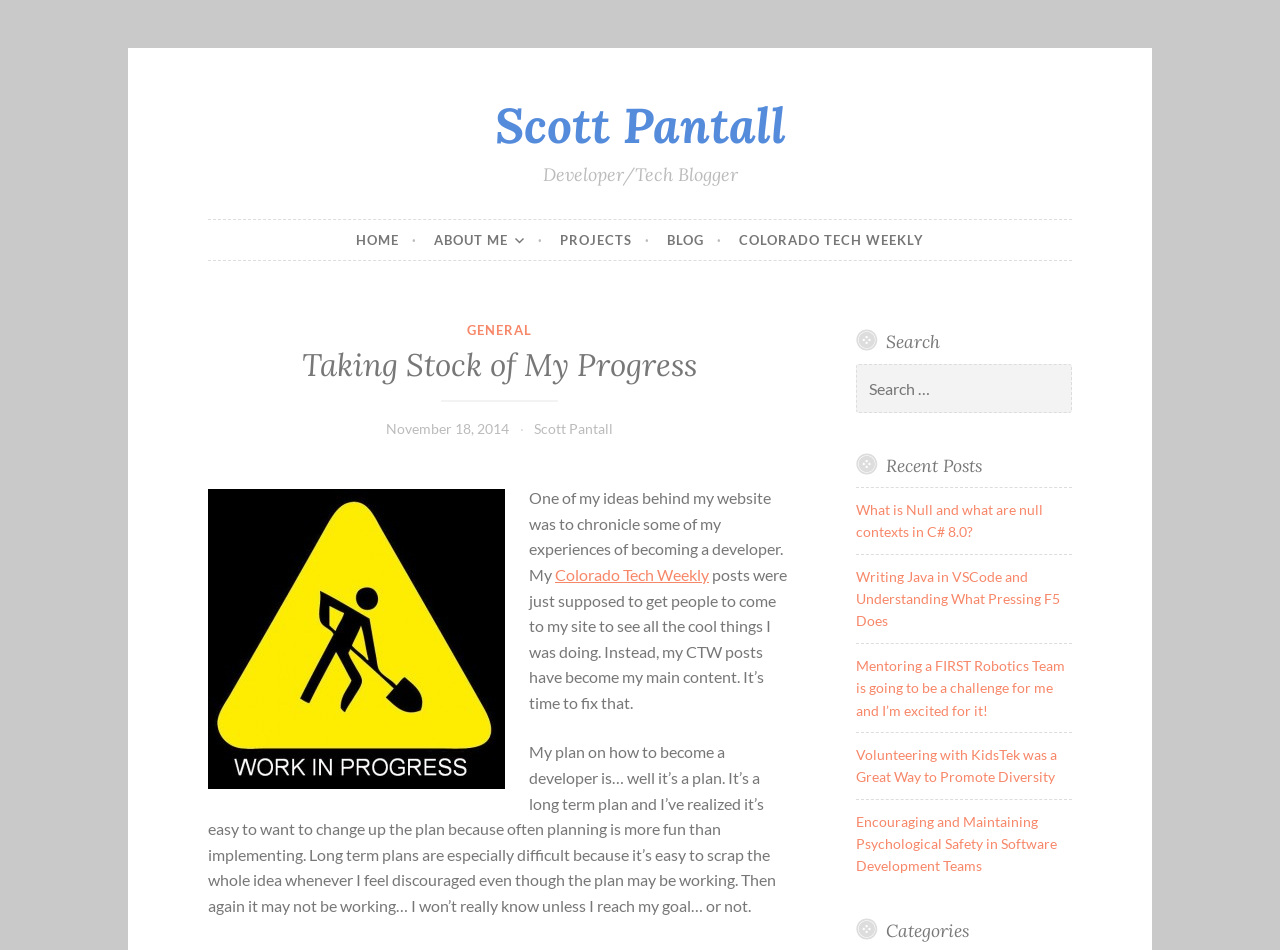Please identify the bounding box coordinates of the area I need to click to accomplish the following instruction: "read recent post about null contexts in C# 8.0".

[0.669, 0.527, 0.815, 0.569]